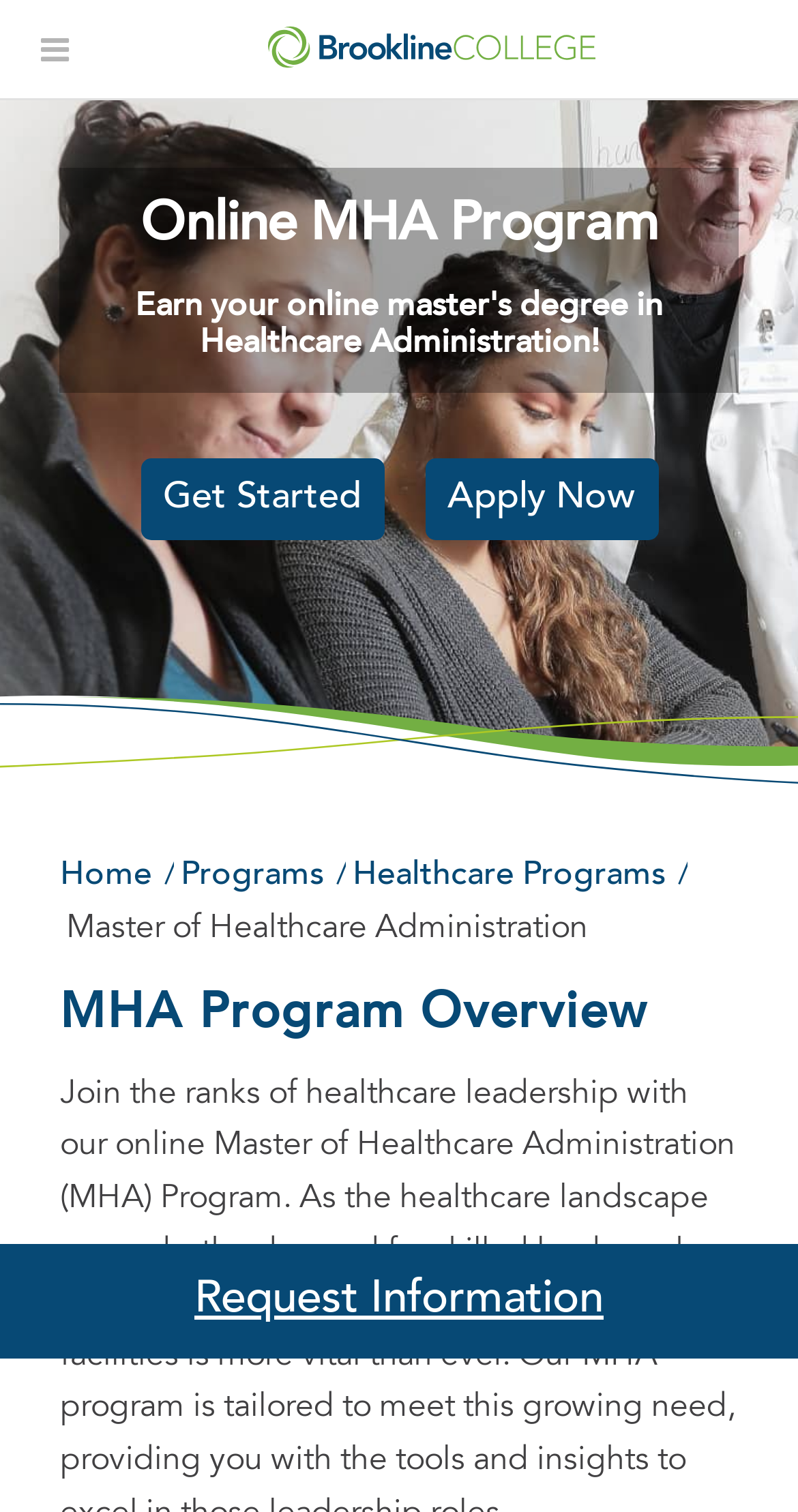Find the bounding box coordinates of the clickable area that will achieve the following instruction: "Apply Now".

[0.532, 0.303, 0.824, 0.358]